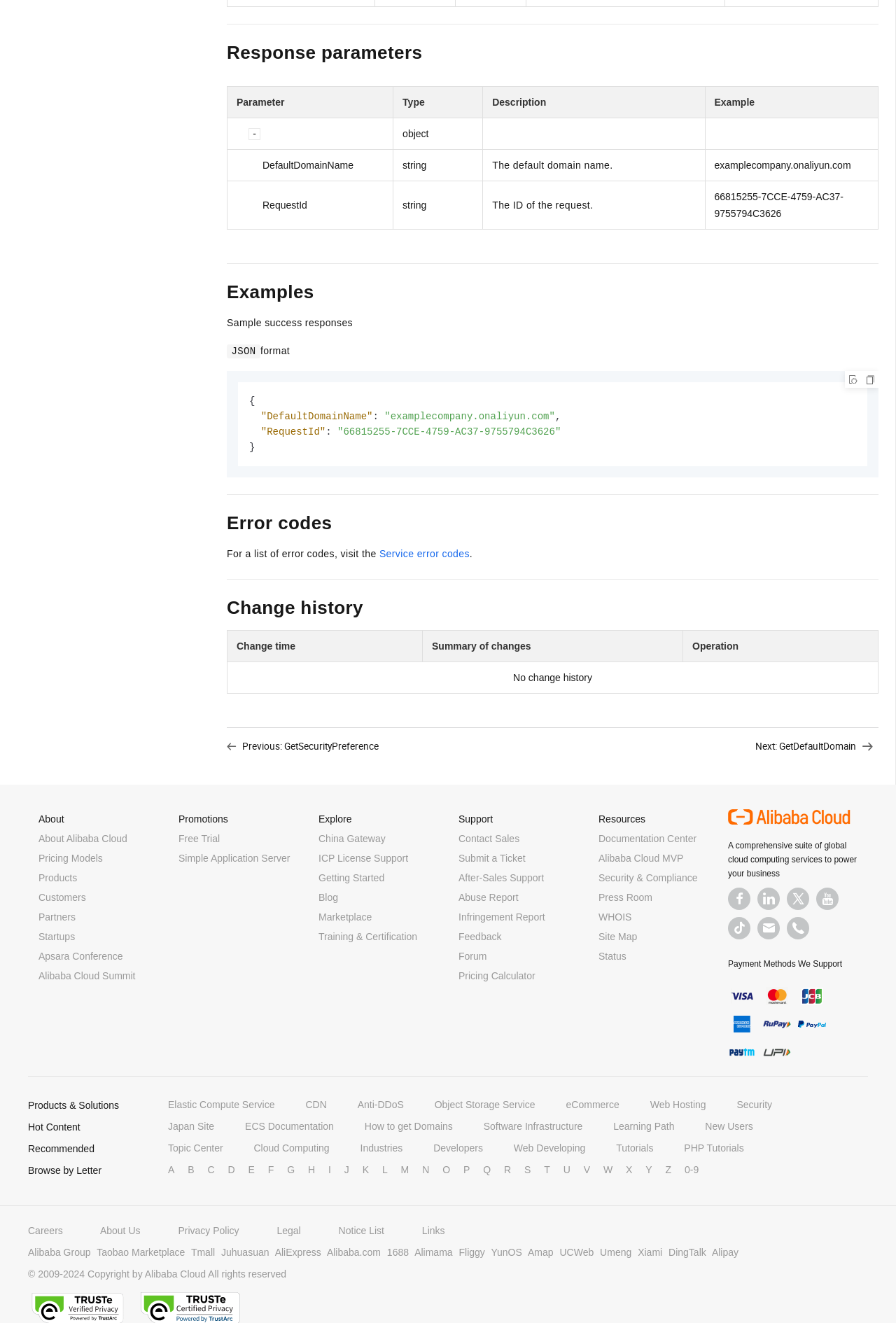Please identify the bounding box coordinates of the area that needs to be clicked to follow this instruction: "View the change history".

[0.253, 0.438, 0.98, 0.468]